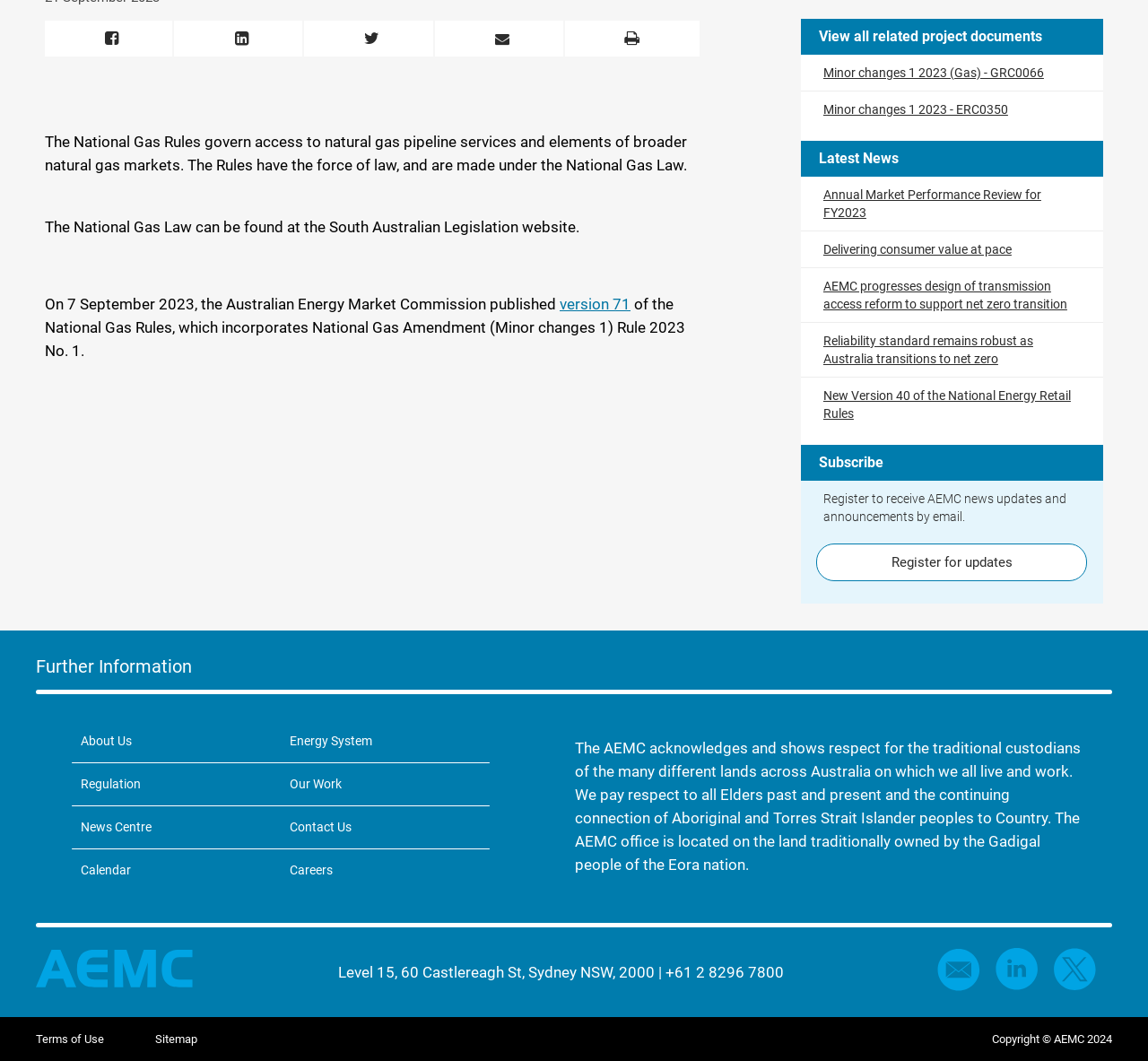Provide the bounding box coordinates for the UI element that is described by this text: "Delivering consumer value at pace". The coordinates should be in the form of four float numbers between 0 and 1: [left, top, right, bottom].

[0.717, 0.228, 0.881, 0.242]